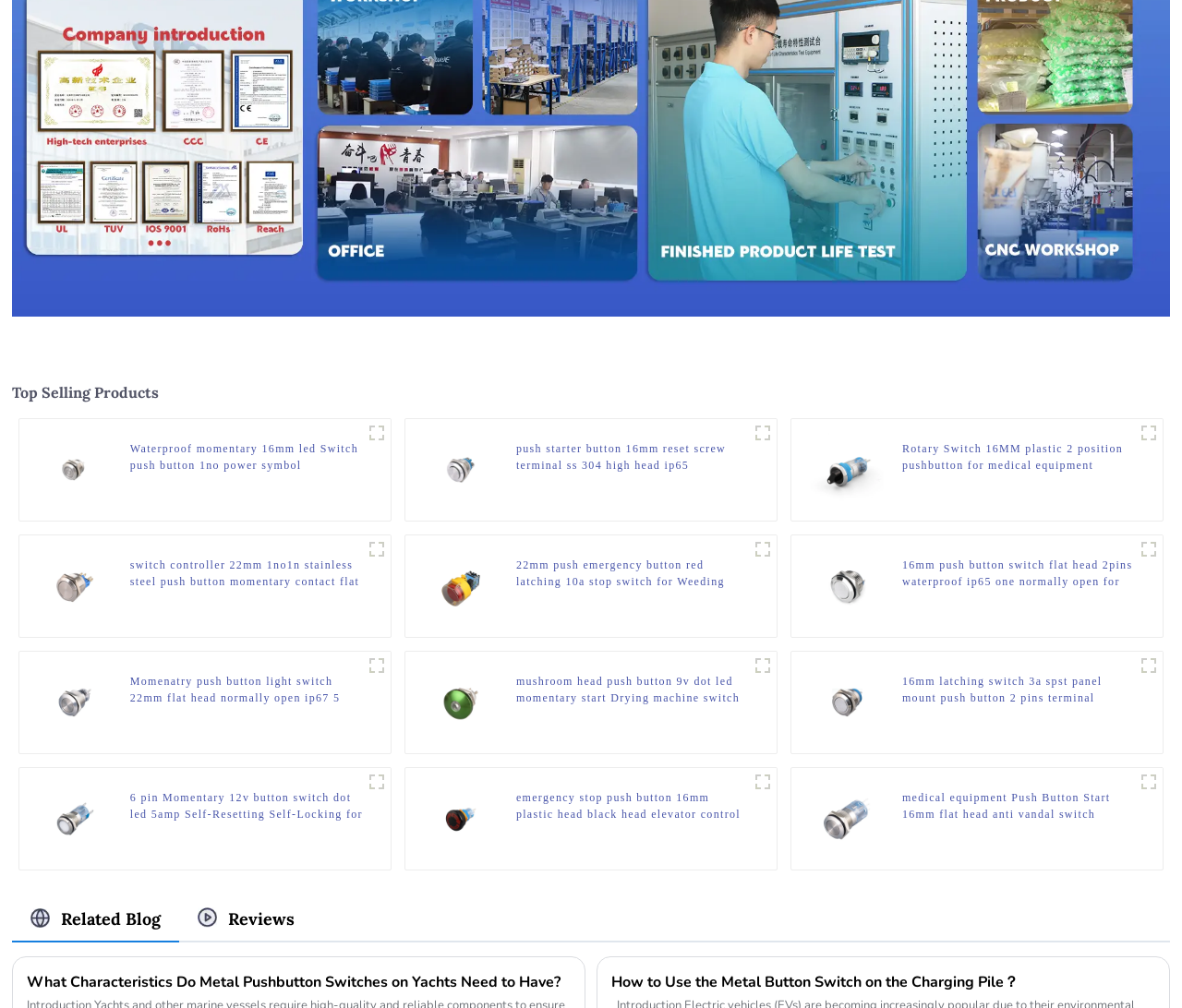Determine the bounding box coordinates of the target area to click to execute the following instruction: "Explore Rotary Switch 16MM plastic 2 position pushbutton for medical equipment."

[0.685, 0.456, 0.748, 0.473]